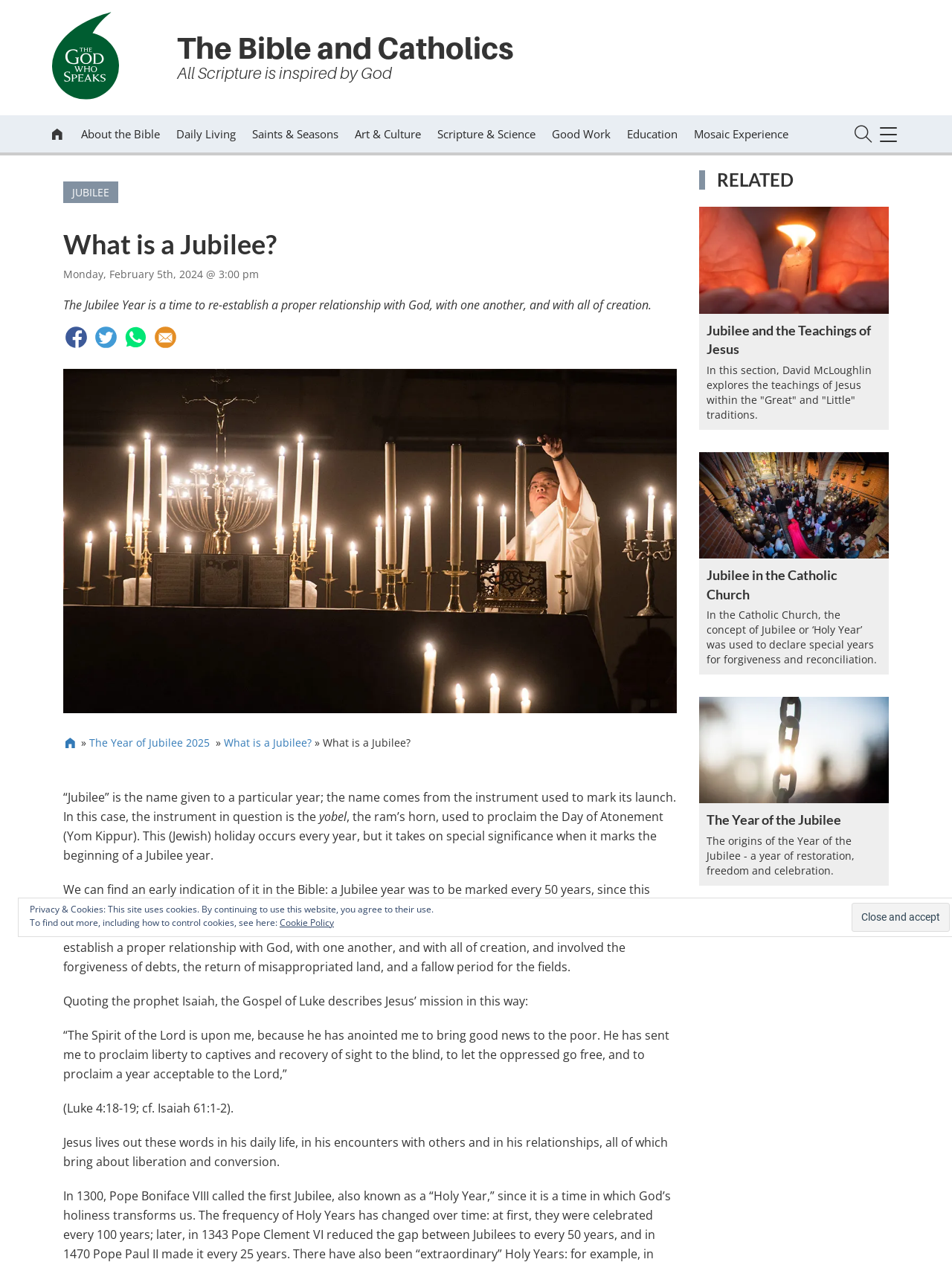Give an extensive and precise description of the webpage.

The webpage is titled "The God Who Speaks" and has a prominent link with the same name at the top, accompanied by a small image. Below this, there are several links to different sections, including "About the Bible", "Daily Living", "Saints & Seasons", and more, arranged horizontally across the page.

The main content of the page is focused on the concept of Jubilee, with a heading "What is a Jubilee?" followed by a brief description of the Jubilee Year as a time to re-establish a proper relationship with God, with one another, and with all of creation. This is accompanied by a date and time, "Monday, February 5th, 2024 @ 3:00 pm".

Below this, there are social media links to Facebook, Twitter, WhatsApp, and Email, each with a small icon. There is also a link to "The Year of Jubilee 2025" and a series of links to related articles, including "What is a Jubilee?" and "The Year of the Jubilee".

The main text of the page provides a detailed explanation of the concept of Jubilee, including its origins in the Bible and its significance in the Catholic Church. The text is divided into several paragraphs, with headings and subheadings to organize the content.

On the right-hand side of the page, there is a section titled "RELATED" with links to three related articles, each with a heading and a brief summary. These articles appear to explore the teachings of Jesus, the concept of Jubilee in the Catholic Church, and the origins of the Year of the Jubilee.

At the bottom of the page, there is a notice about privacy and cookies, with a link to a Cookie Policy page. There is also a button to close and accept the cookie policy.